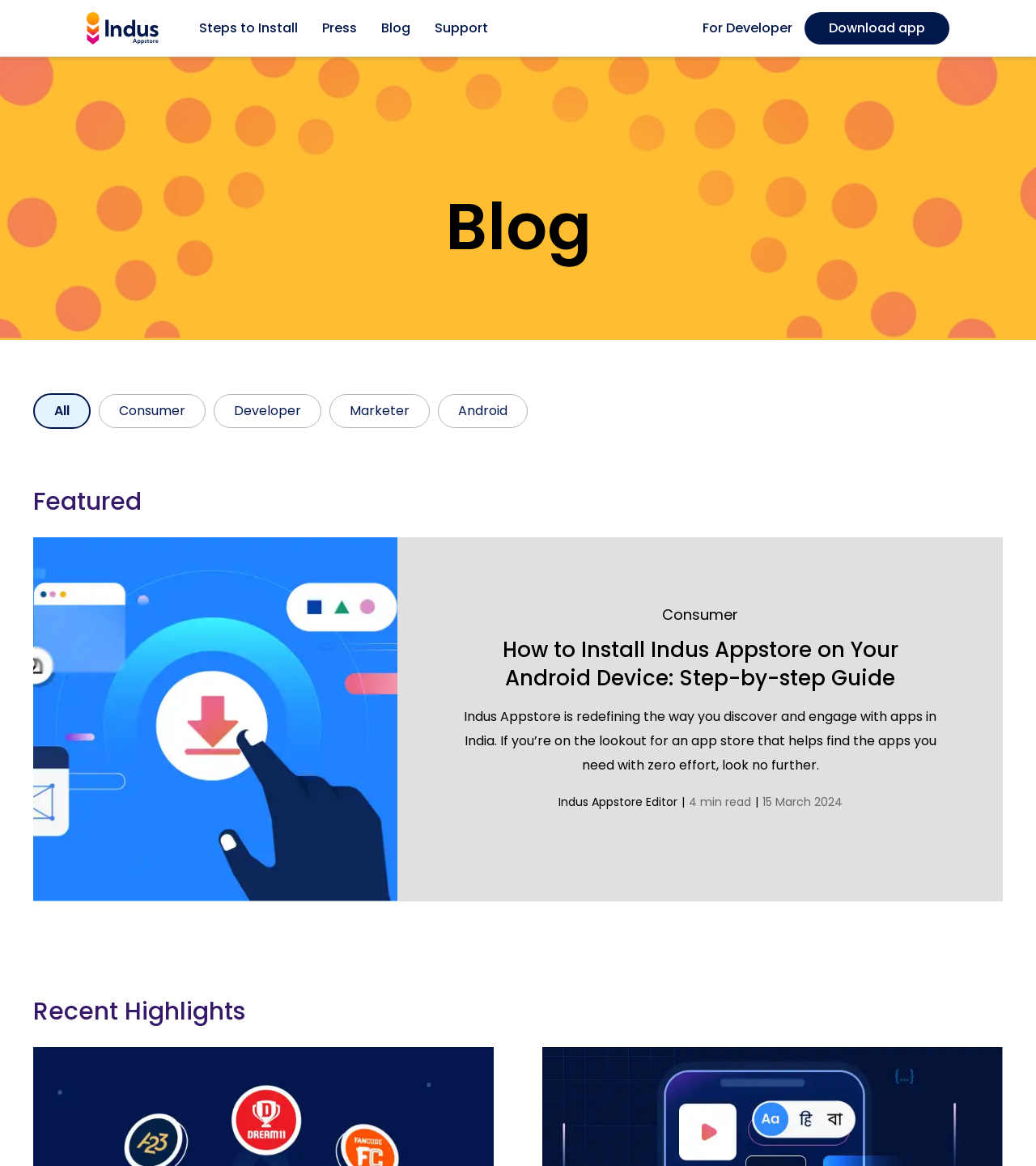Identify the bounding box coordinates of the clickable section necessary to follow the following instruction: "Click the Indus Logo". The coordinates should be presented as four float numbers from 0 to 1, i.e., [left, top, right, bottom].

[0.083, 0.01, 0.153, 0.038]